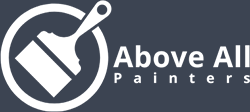List and describe all the prominent features within the image.

The image features the logo of "Above All Painters," showcasing a clean and modern design. The logo prominently displays a paint roller, symbolizing the company’s focus on painting services. Surrounding the roller is a circular outline, reinforcing the professional and polished appearance of the brand. The text "Above All" is styled in bold, white letters, emphasizing the company's commitment to high-quality service, while "Painters" is written in a slightly lighter typeface, creating a visual hierarchy that highlights the main focus of the business. The logo is set against a dark background, ensuring that the imagery stands out and conveys a sense of professionalism and reliability. This branding effectively represents the company's expertise in providing top-notch painting solutions for various client needs.